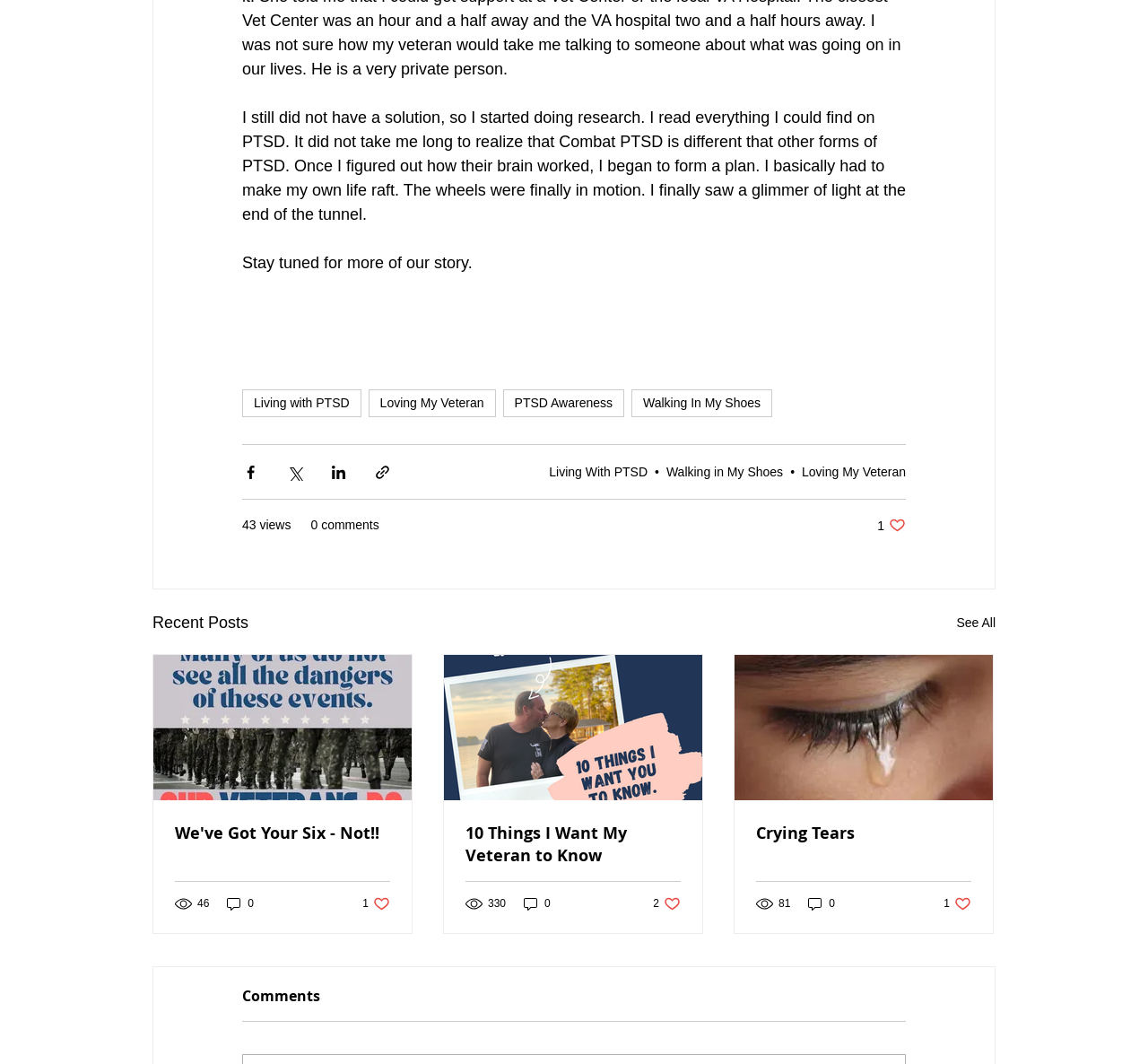What is the purpose of the 'Share via' buttons?
Based on the screenshot, respond with a single word or phrase.

Sharing content